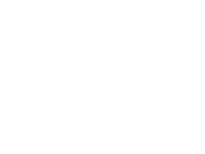What type of fishing enthusiasts is the product designed for?
Refer to the screenshot and respond with a concise word or phrase.

Competitive or recreational